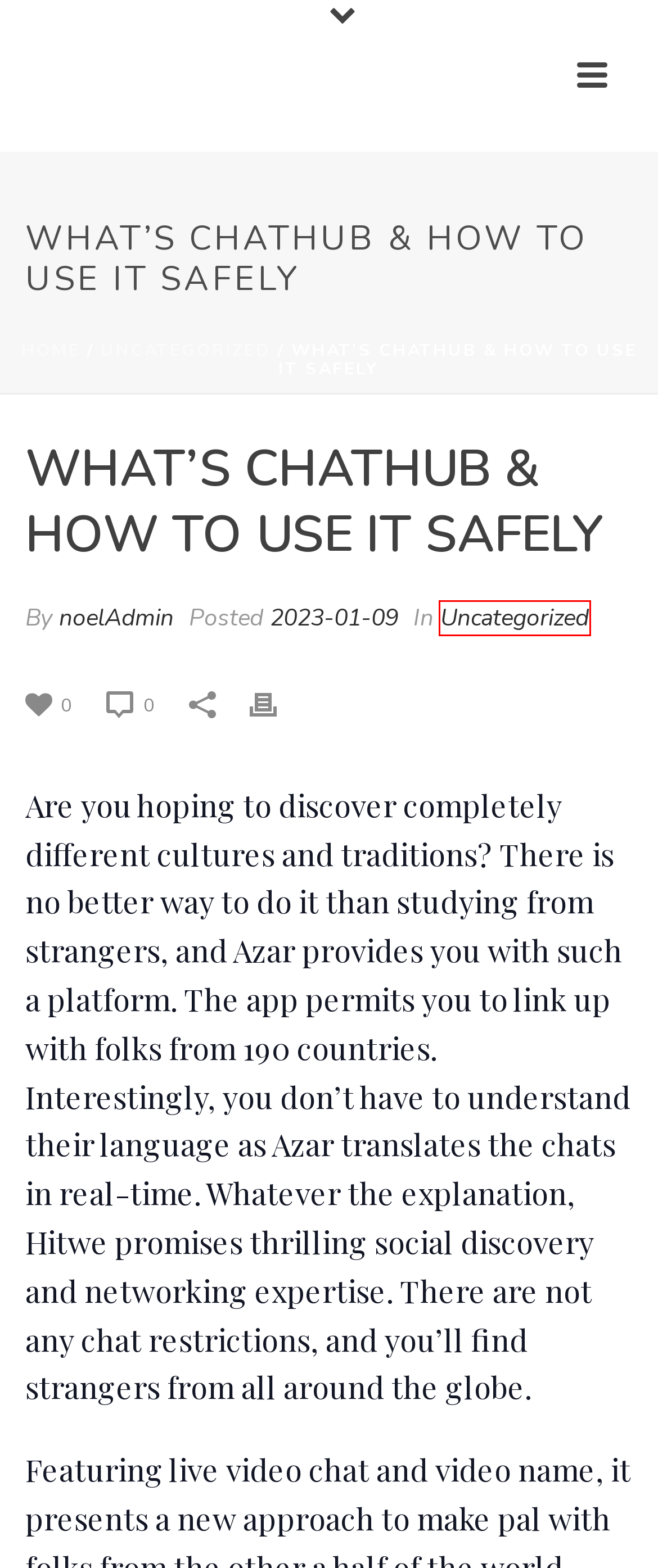You are provided with a screenshot of a webpage highlighting a UI element with a red bounding box. Choose the most suitable webpage description that matches the new page after clicking the element in the bounding box. Here are the candidates:
A. 2023 január – Férficoach
B. Uncategorized – Férficoach
C. noelAdmin – Férficoach
D. The Ultimate Guide To Dating Pakistani Women – Férficoach
E. Férficoach – Mindannyian boldogok, egészségesek, és sikeresek szeretnénk lenni.
F. Situs Slot Mudah dimenangkan Gacor Terpercaya dan Sah 2023 – Férficoach
G. How To Find Vietnamese Mail Order Brides – Férficoach
H. Kiat Slot online Pakar Yang bisa Memastikan Keuangan – Férficoach

B